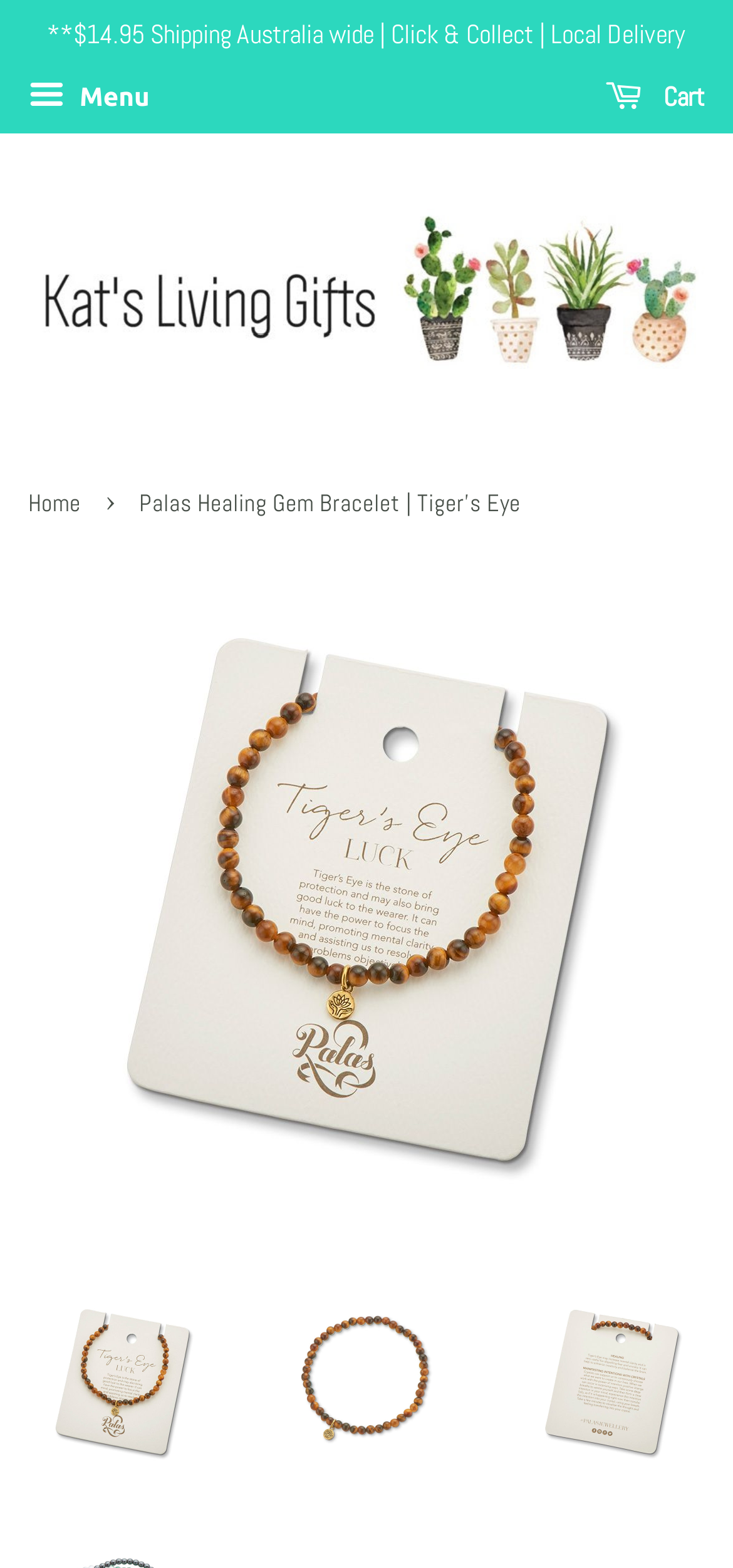What is the shipping cost in Australia?
Please give a detailed and elaborate answer to the question based on the image.

The shipping cost in Australia can be found at the top of the webpage, where it says '$14.95 Shipping Australia wide | Click & Collect | Local Delivery'.